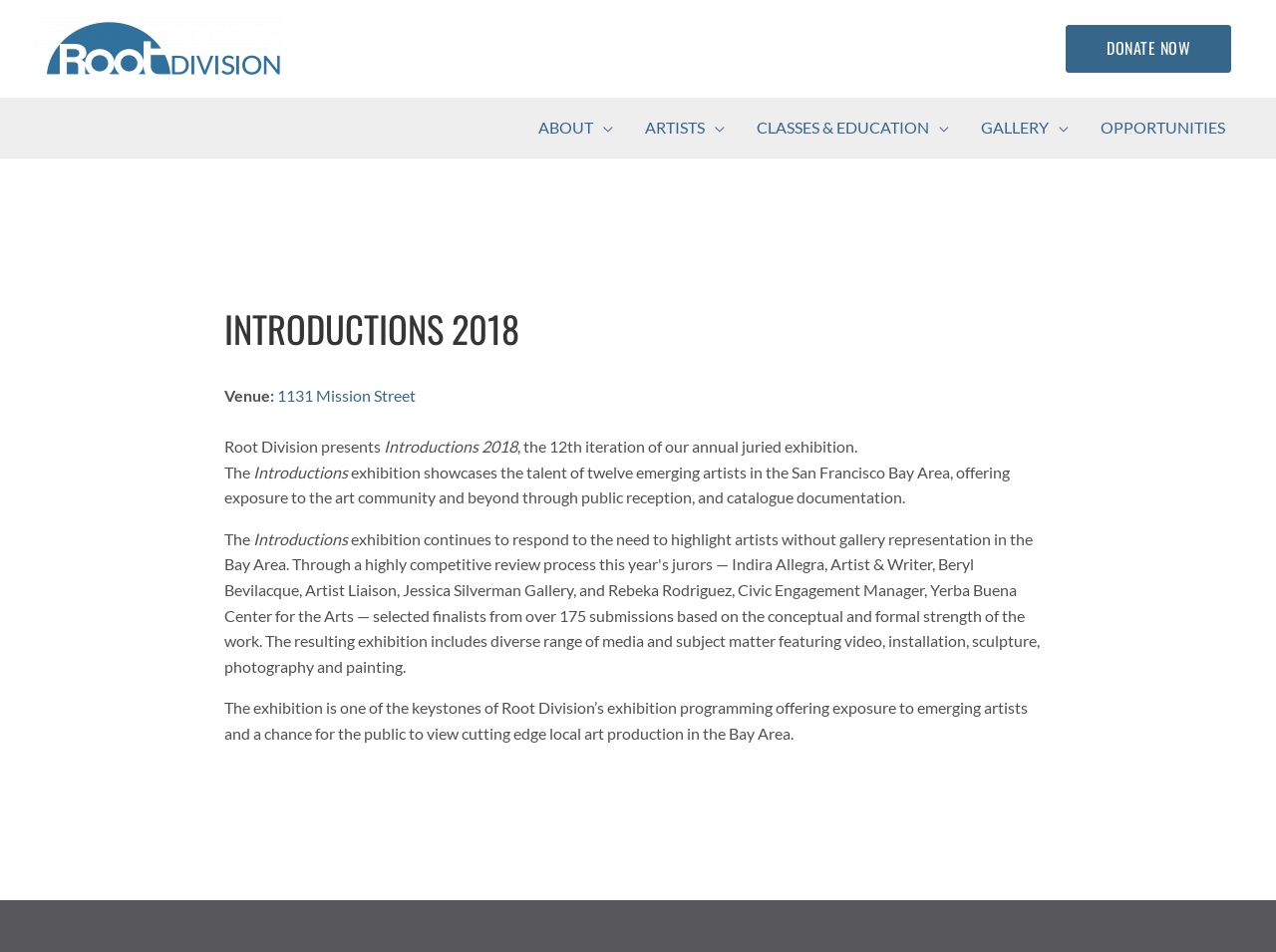Based on the provided description, "parent_node: SOLD OUT", find the bounding box of the corresponding UI element in the screenshot.

None